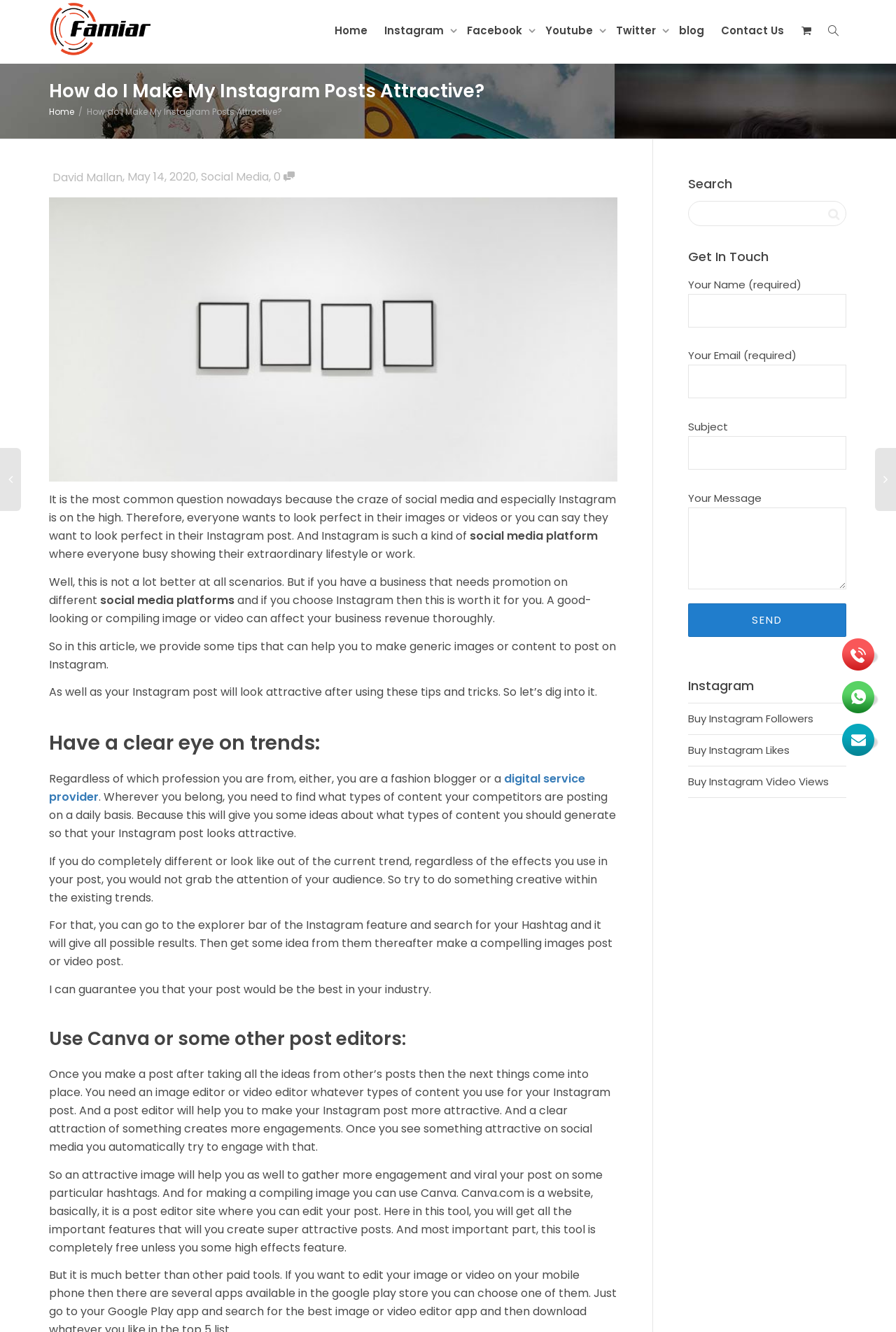What is the purpose of the 'Get In Touch' section?
Answer the question with just one word or phrase using the image.

To contact the author